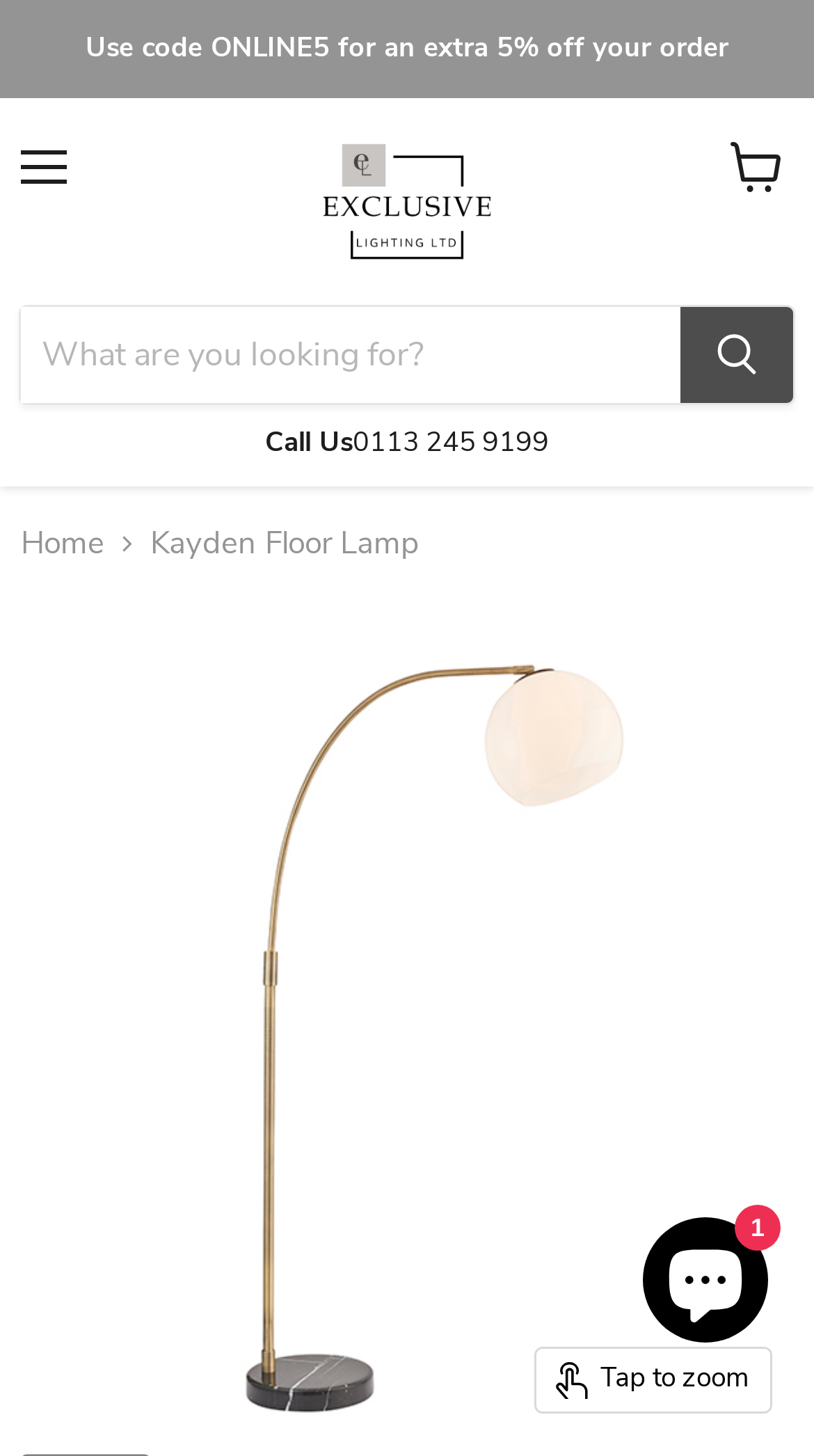What is the purpose of the button with the text 'Search'?
Respond to the question with a single word or phrase according to the image.

To search for products